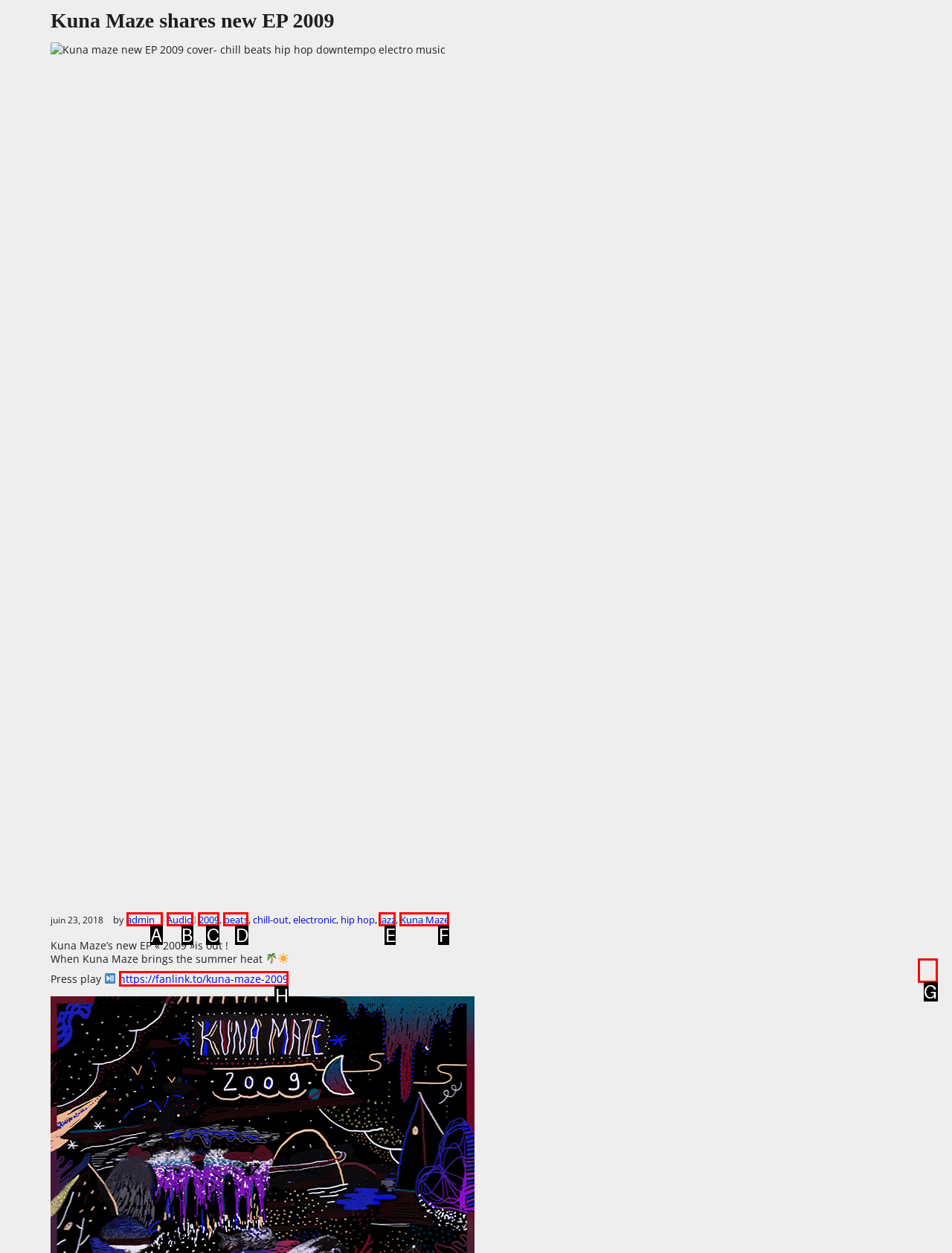Select the HTML element that needs to be clicked to perform the task: Play the audio. Reply with the letter of the chosen option.

H